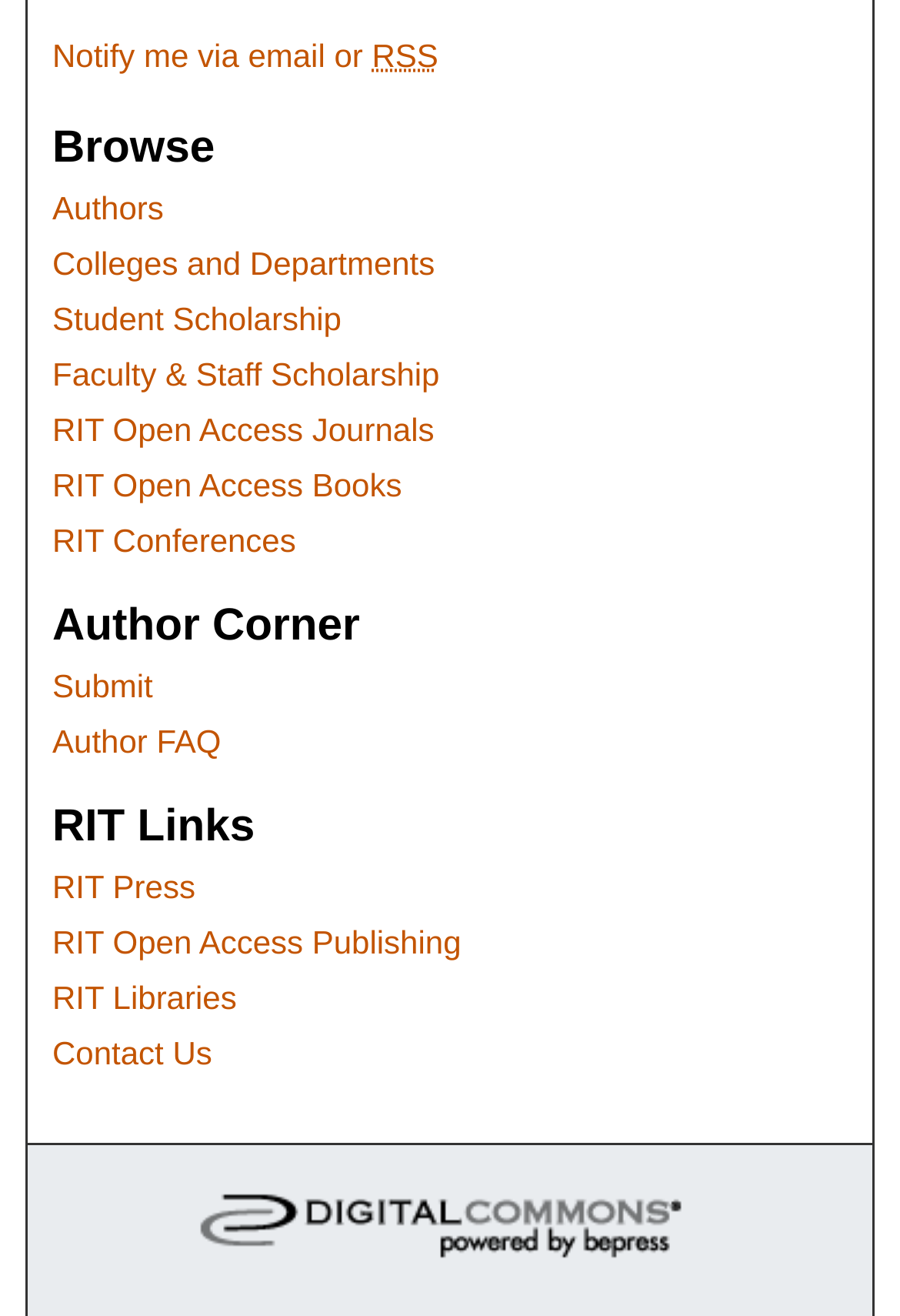Can you specify the bounding box coordinates of the area that needs to be clicked to fulfill the following instruction: "Submit a scholarship"?

[0.058, 0.469, 0.942, 0.497]